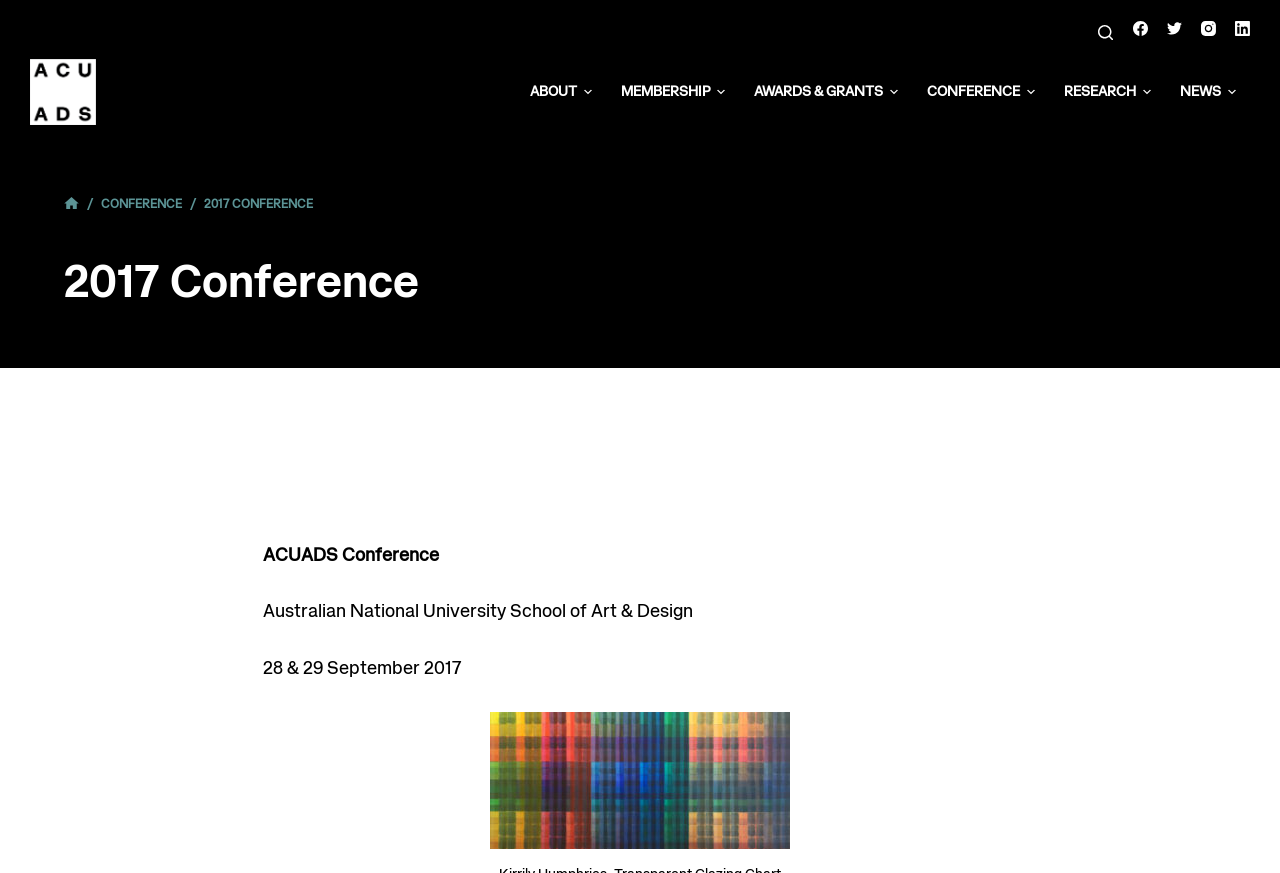Please identify the bounding box coordinates of the area that needs to be clicked to follow this instruction: "Open the menu".

[0.45, 0.093, 0.468, 0.118]